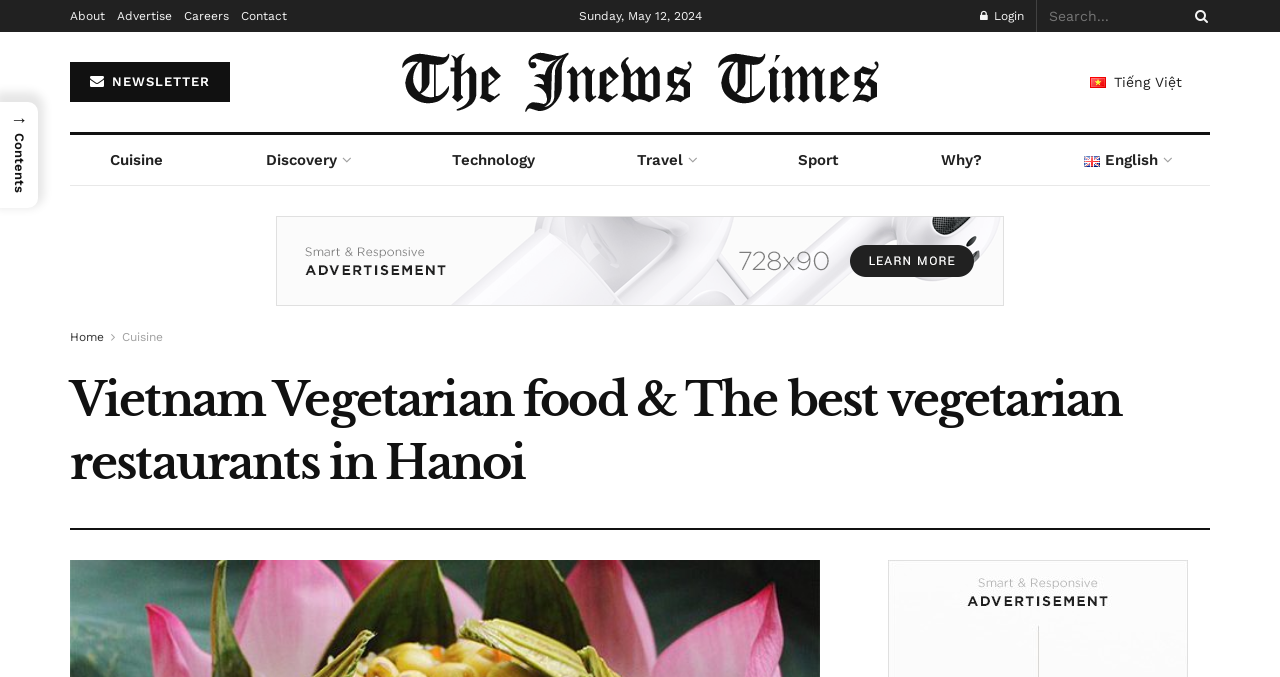Give the bounding box coordinates for the element described by: "Careers".

[0.144, 0.0, 0.179, 0.047]